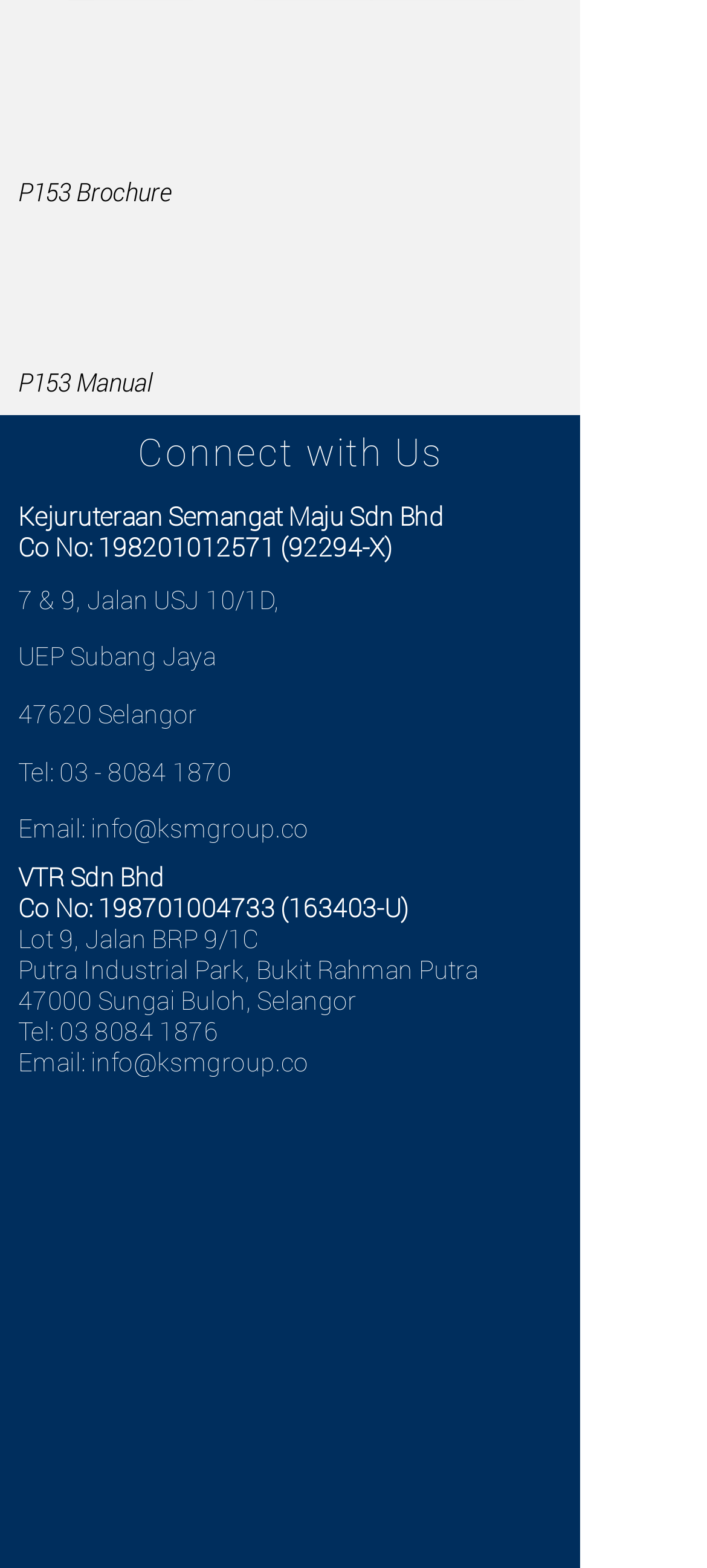Specify the bounding box coordinates of the element's area that should be clicked to execute the given instruction: "Send an email to info@ksmgroup.co". The coordinates should be four float numbers between 0 and 1, i.e., [left, top, right, bottom].

[0.128, 0.517, 0.436, 0.539]